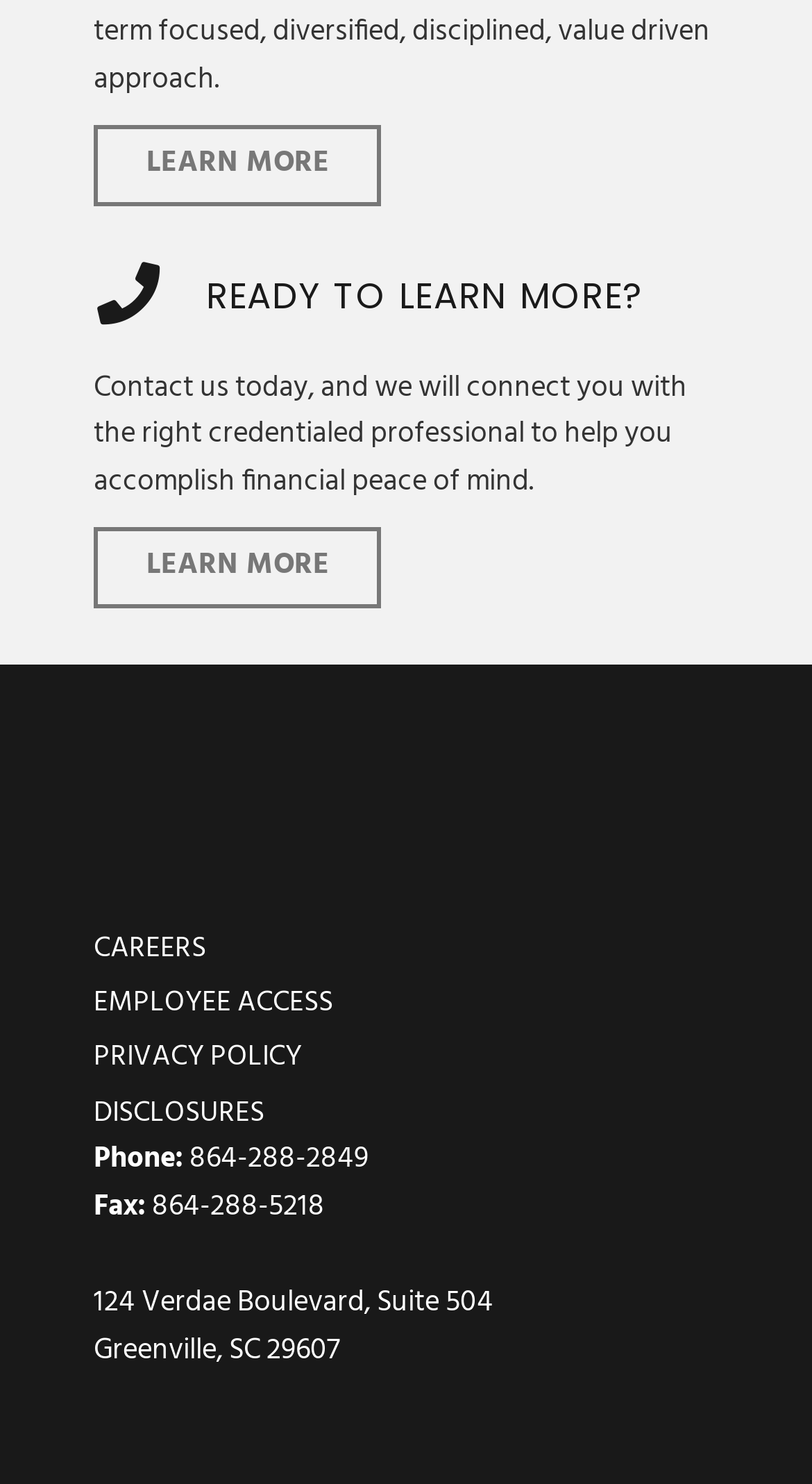Locate the UI element described by aria-label="FinTrust Capital Advisors" in the provided webpage screenshot. Return the bounding box coordinates in the format (top-left x, top-left y, bottom-right x, bottom-right y), ensuring all values are between 0 and 1.

[0.058, 0.479, 0.942, 0.557]